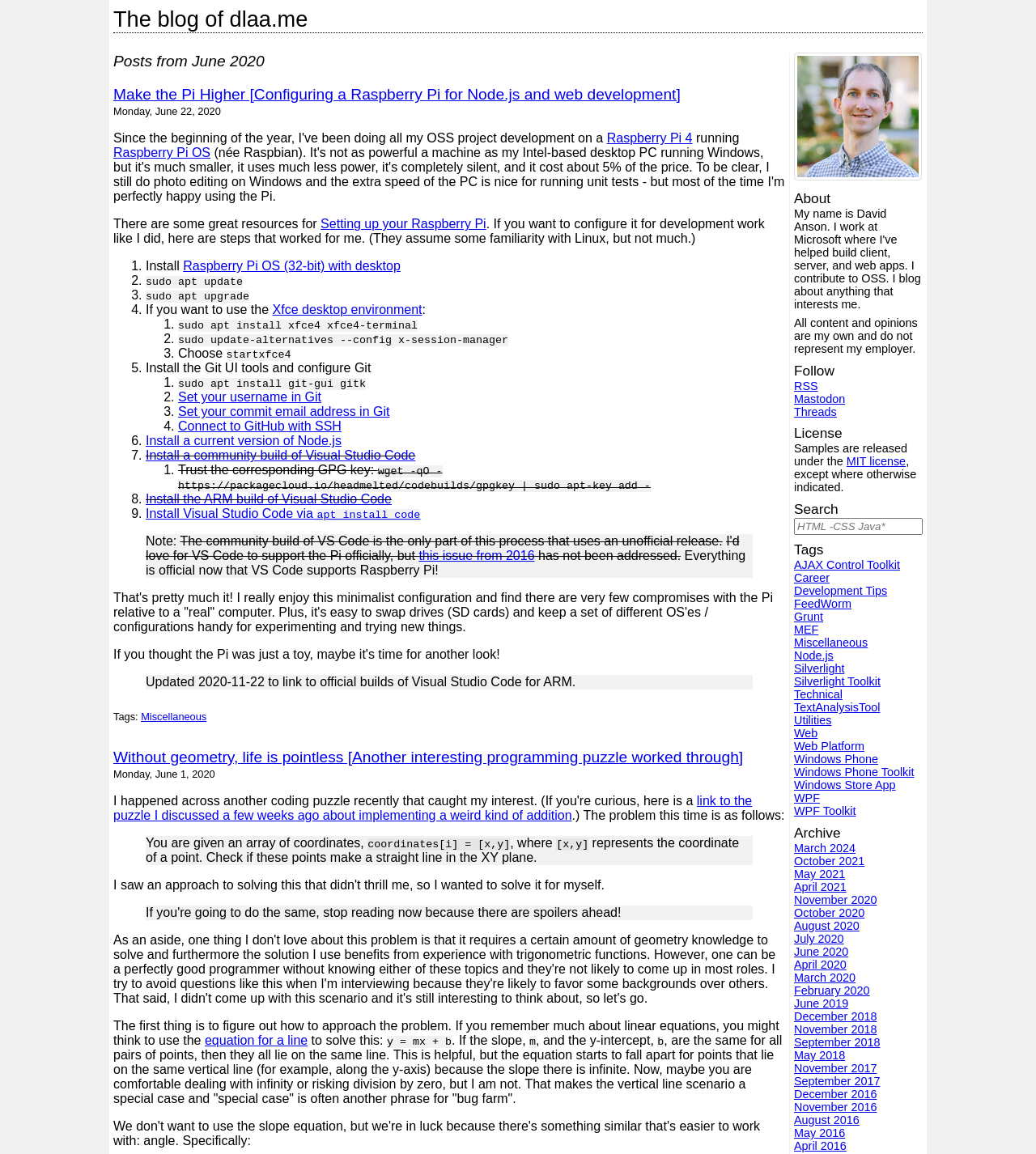Determine the bounding box coordinates for the UI element with the following description: "Halfway Bush School". The coordinates should be four float numbers between 0 and 1, represented as [left, top, right, bottom].

None